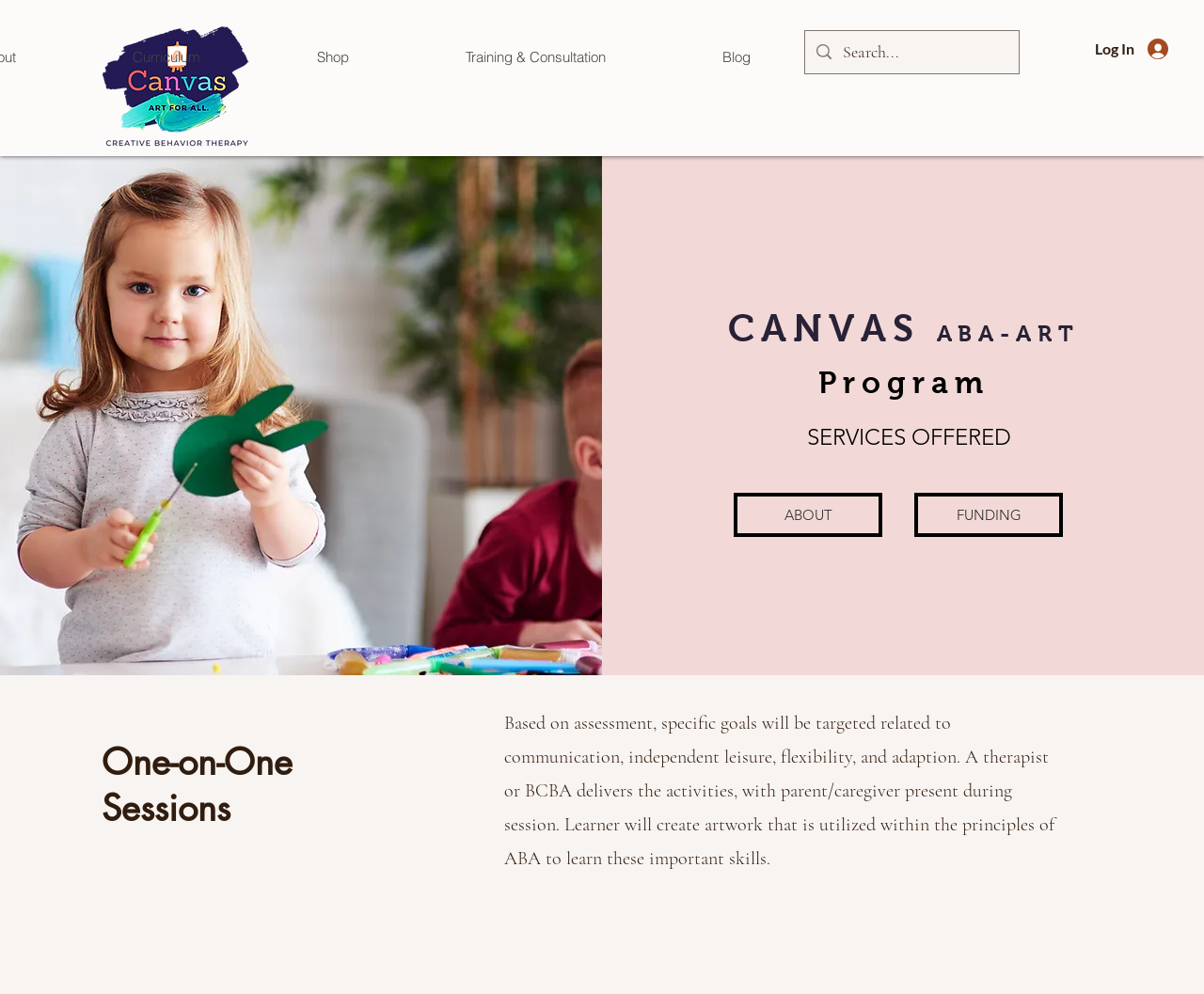Locate the bounding box coordinates of the element to click to perform the following action: 'Log in to the account'. The coordinates should be given as four float values between 0 and 1, in the form of [left, top, right, bottom].

[0.898, 0.033, 0.981, 0.065]